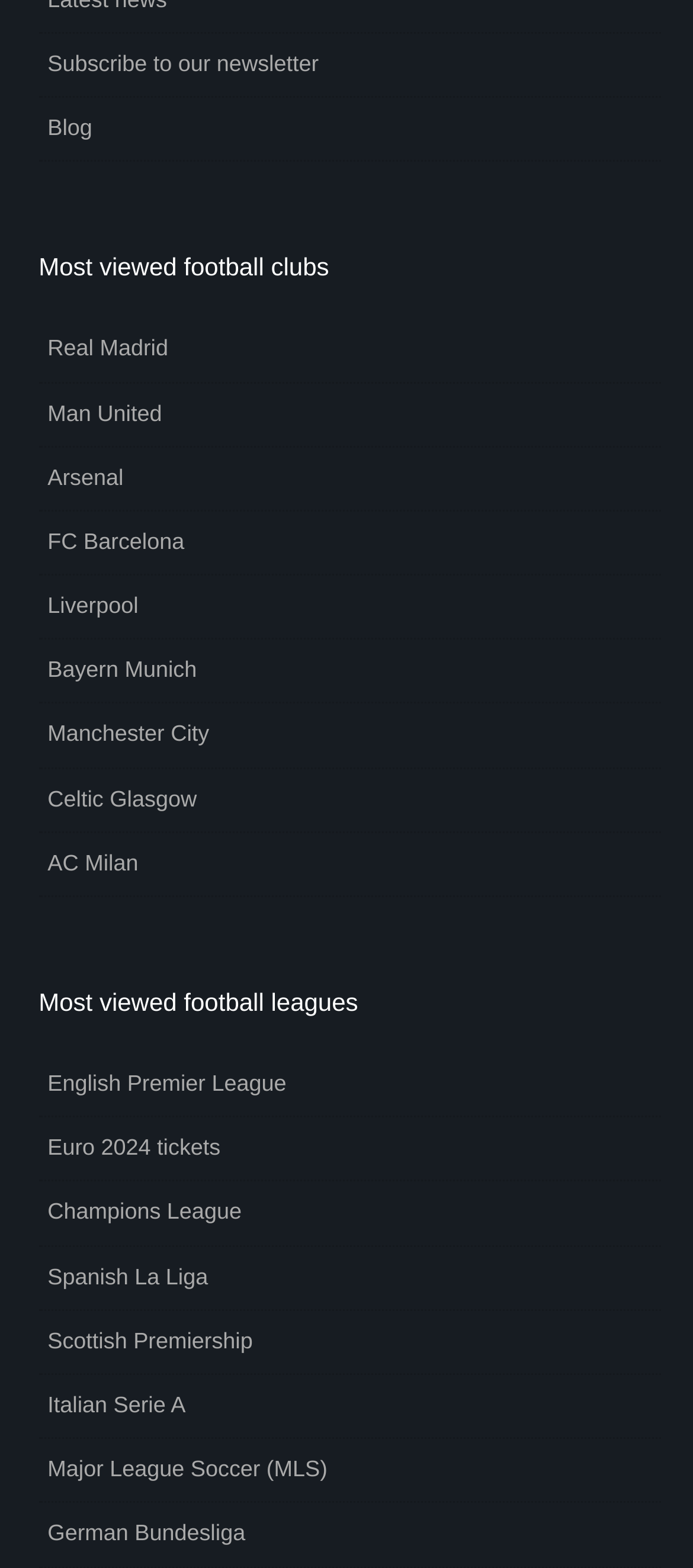Show the bounding box coordinates for the element that needs to be clicked to execute the following instruction: "Click the link to read more about Rev. Kate Brady McKenna". Provide the coordinates in the form of four float numbers between 0 and 1, i.e., [left, top, right, bottom].

None